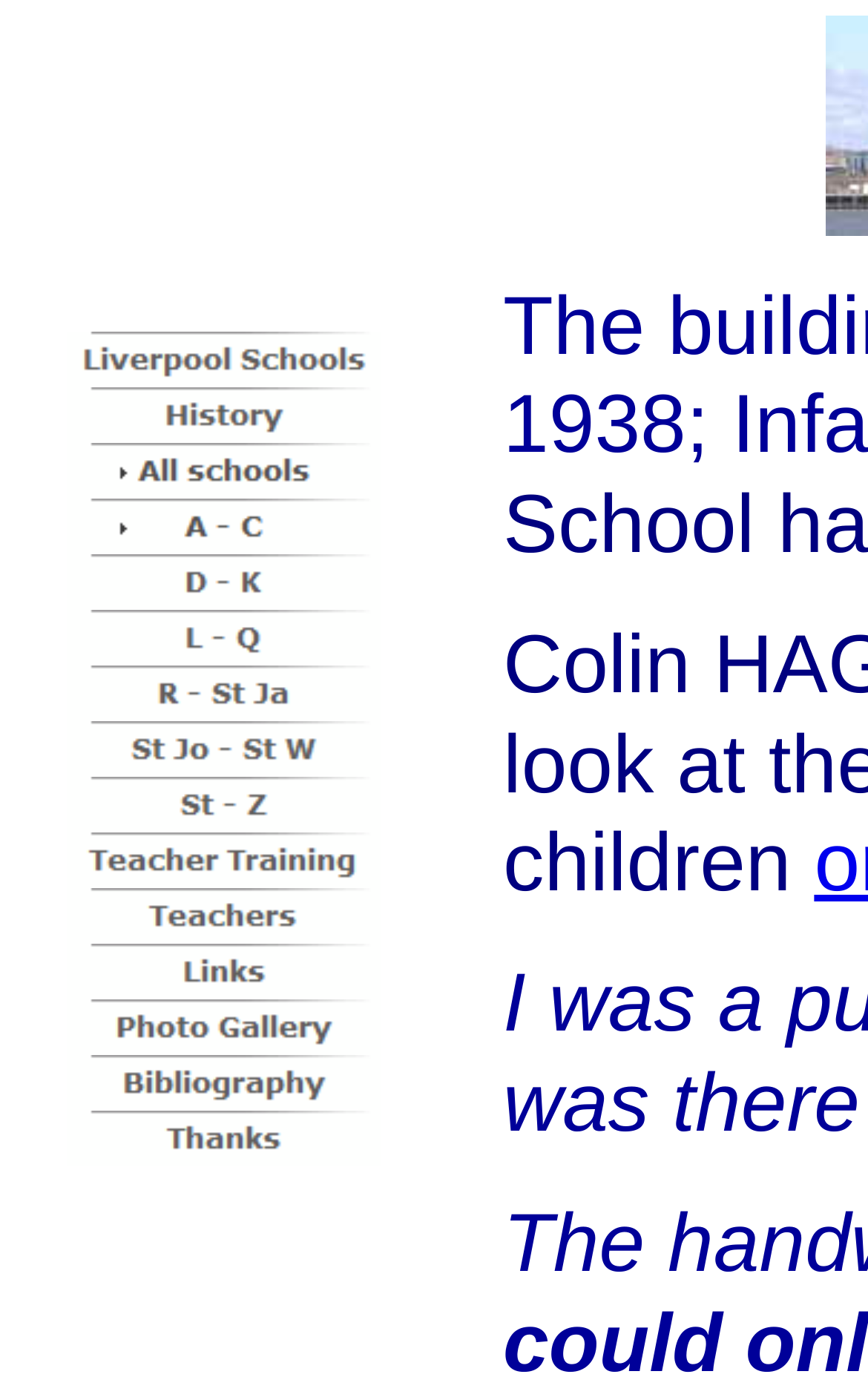Pinpoint the bounding box coordinates of the clickable element needed to complete the instruction: "Explore A - C". The coordinates should be provided as four float numbers between 0 and 1: [left, top, right, bottom].

[0.077, 0.381, 0.438, 0.409]